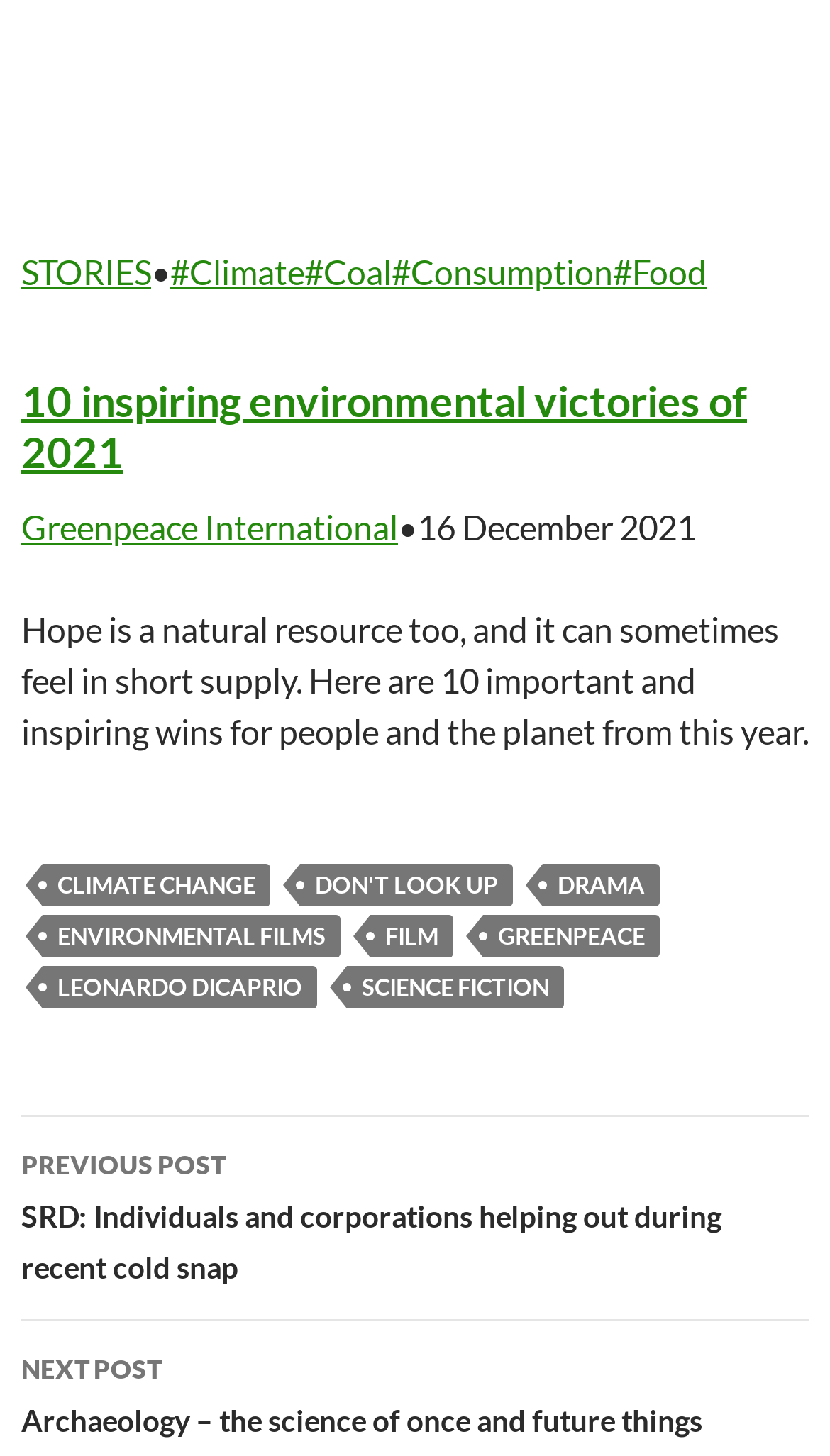Please provide a brief answer to the following inquiry using a single word or phrase:
What is the name of the organization mentioned in the article?

Greenpeace International